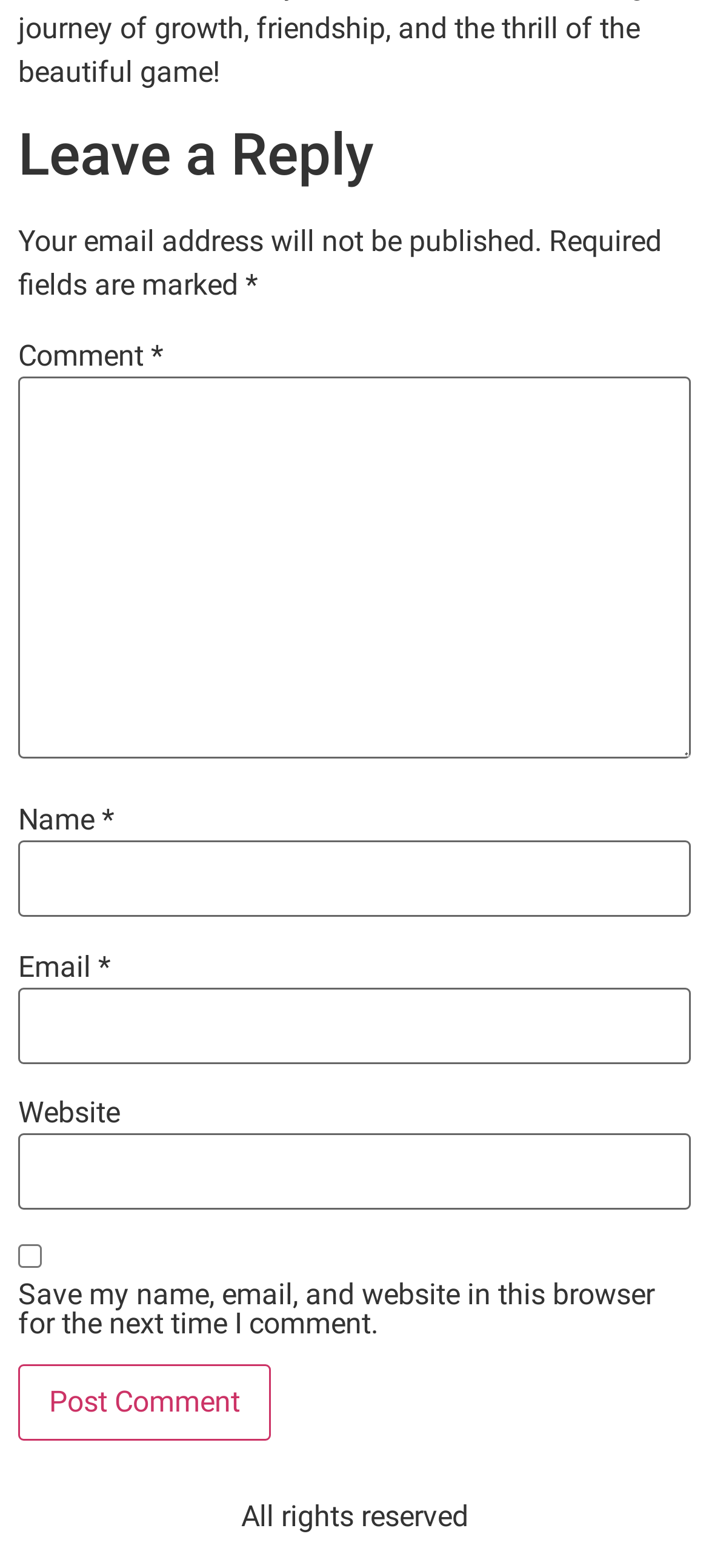What fields are required to be filled?
Based on the image, give a one-word or short phrase answer.

Comment, Name, Email